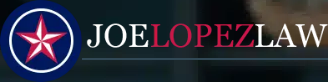Present a detailed portrayal of the image.

The image features the logo of "Joe Lopez Law," prominently displaying the name within a circular emblem that incorporates a red star against a blue background. This logo likely represents a legal practice focused on personal injury, reflecting the firm's dedication to protecting clients who have experienced accidents or disasters. The design combines professionalism with a sense of Texas pride, suggesting a local connection to the community the firm serves. The emphasis on "LOPEZ" in a bold font reinforces the identity and brand of the attorney, aimed at building trust and recognition among potential clients.